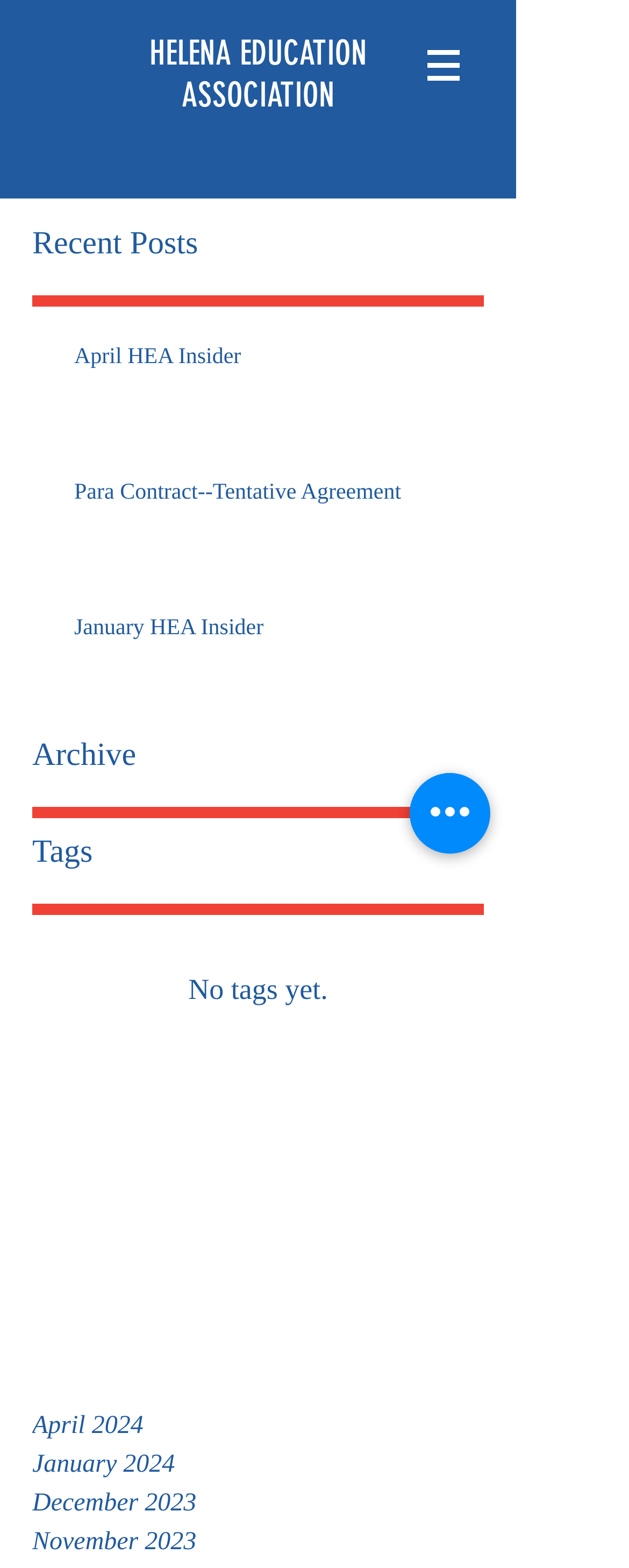Create an in-depth description of the webpage, covering main sections.

The webpage appears to be a blog or news site for the Helena Education Association. At the top, there is a heading that reads "HELENA EDUCATION ASSOCIATION" with a link to the same title. Below this, there is a navigation menu labeled "Site" with a button that has a popup menu. The button is accompanied by an image.

On the left side of the page, there is a section labeled "Recent Posts" with a list of three posts, each with a title and a link to the full article. The posts are stacked vertically, with the most recent one at the top. The titles of the posts are "April HEA Insider", "Para Contract--Tentative Agreement", and "January HEA Insider".

Below the list of posts, there are three static text elements: "Archive", "Tags", and "No tags yet.". The "Tags" section has a list of links to specific months, including April 2024, January 2024, December 2023, and November 2023.

On the right side of the page, there is a button labeled "Quick actions". At the very top of the page, there is a heading that reads "We're off and running!" which appears to be the title of the page.